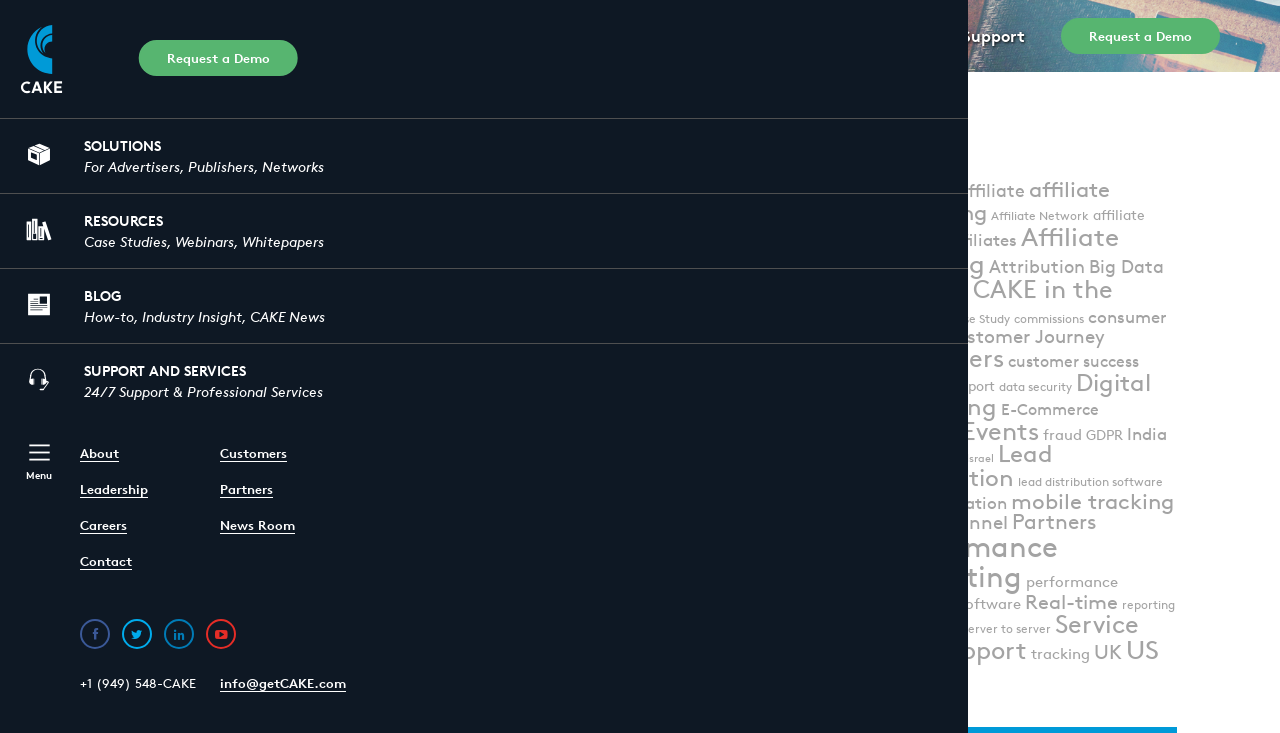Give a one-word or one-phrase response to the question:
What is the author of the blog post?

William Savastano